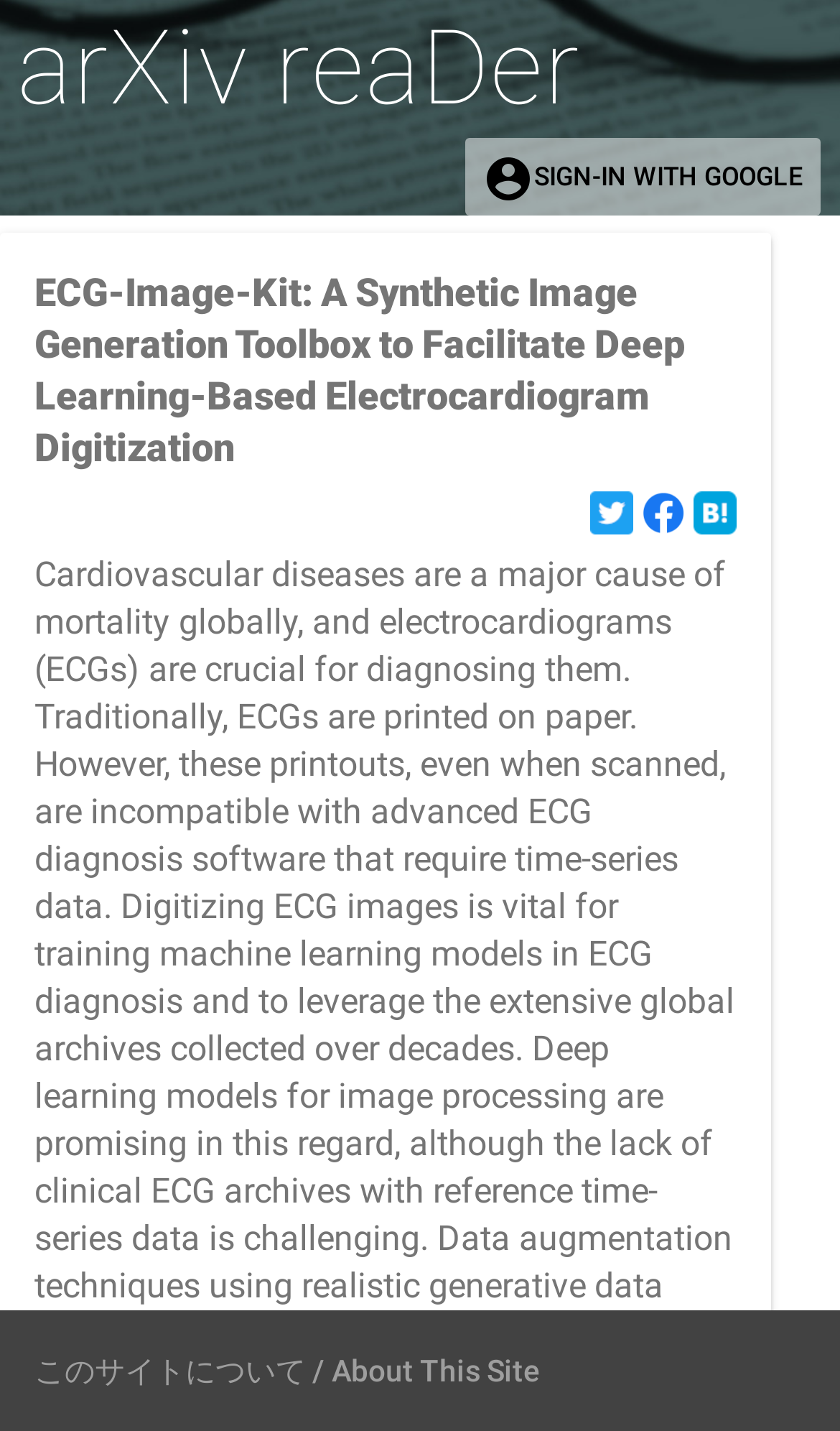Using the provided element description: "Business", identify the bounding box coordinates. The coordinates should be four floats between 0 and 1 in the order [left, top, right, bottom].

None